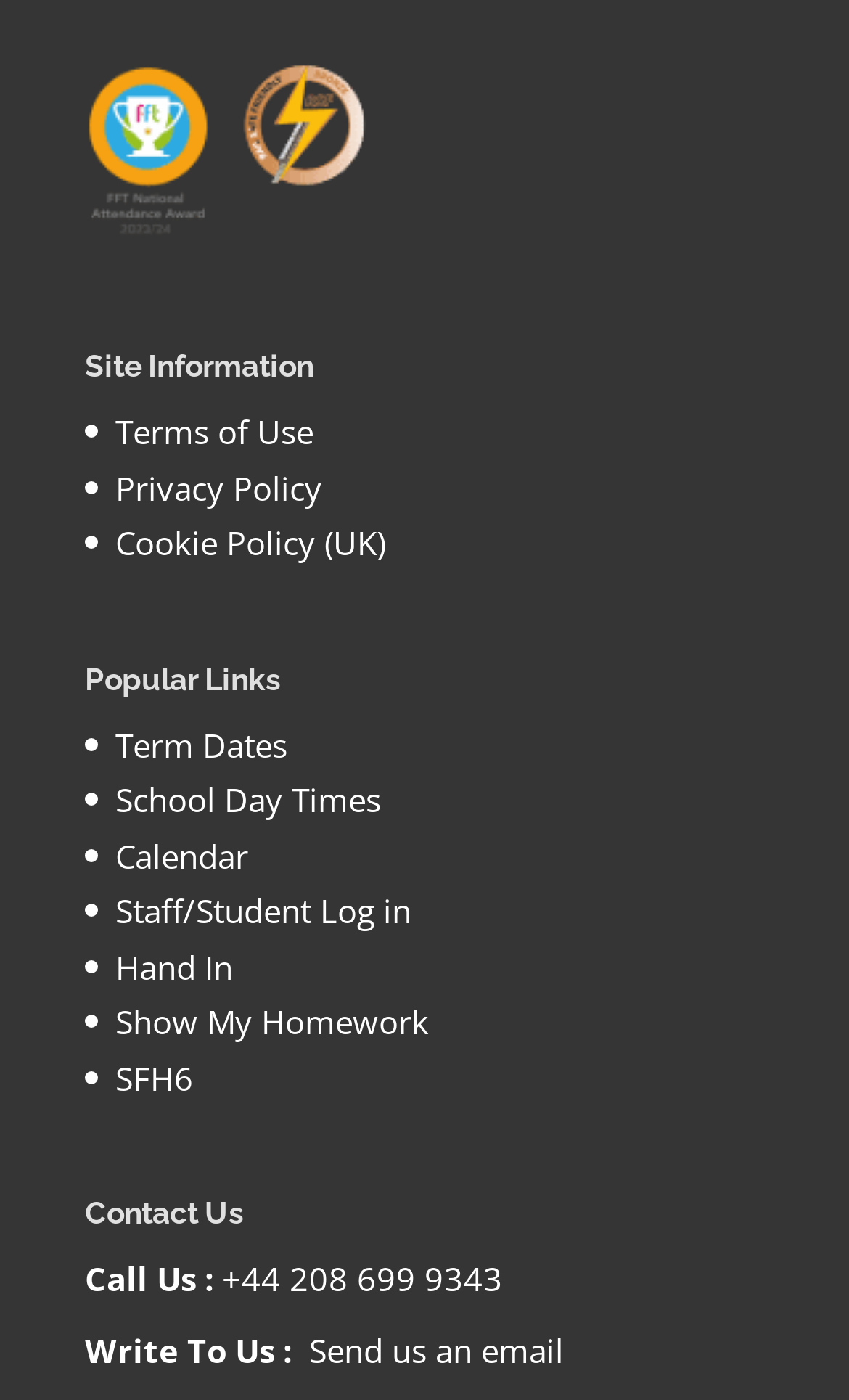What is the purpose of the 'Hand In' link?
Using the visual information, answer the question in a single word or phrase.

Unknown